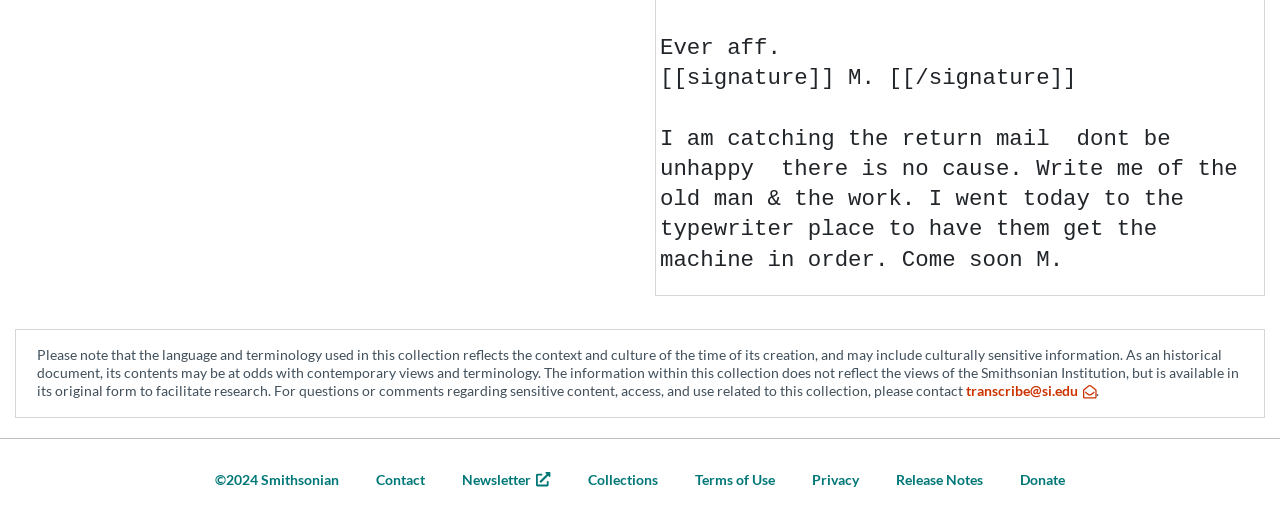Provide the bounding box coordinates of the HTML element described by the text: "transcribe@si.edu".

[0.755, 0.737, 0.857, 0.768]